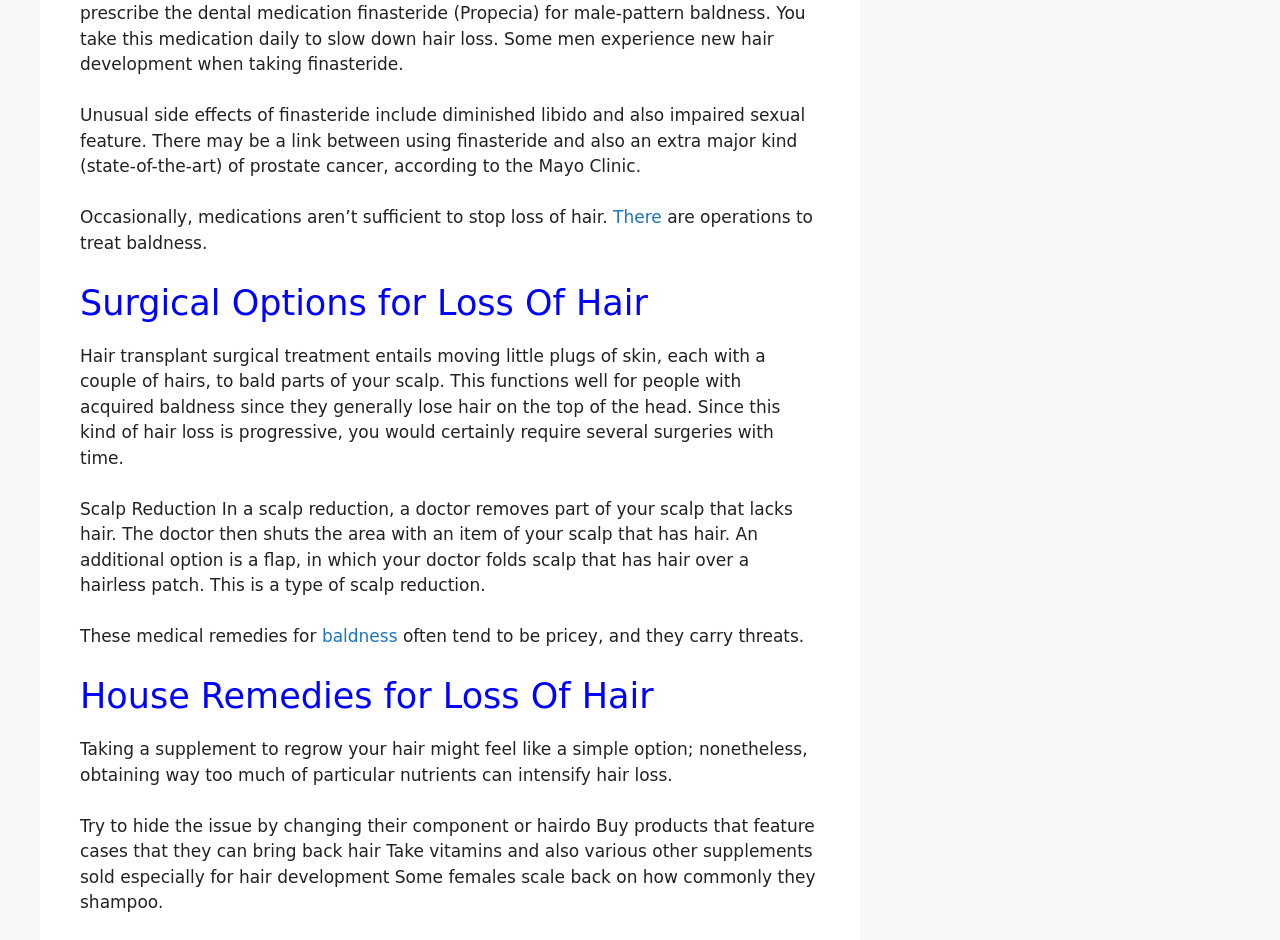Respond to the question below with a single word or phrase:
What is a risk of surgical remedies for baldness?

They carry threats